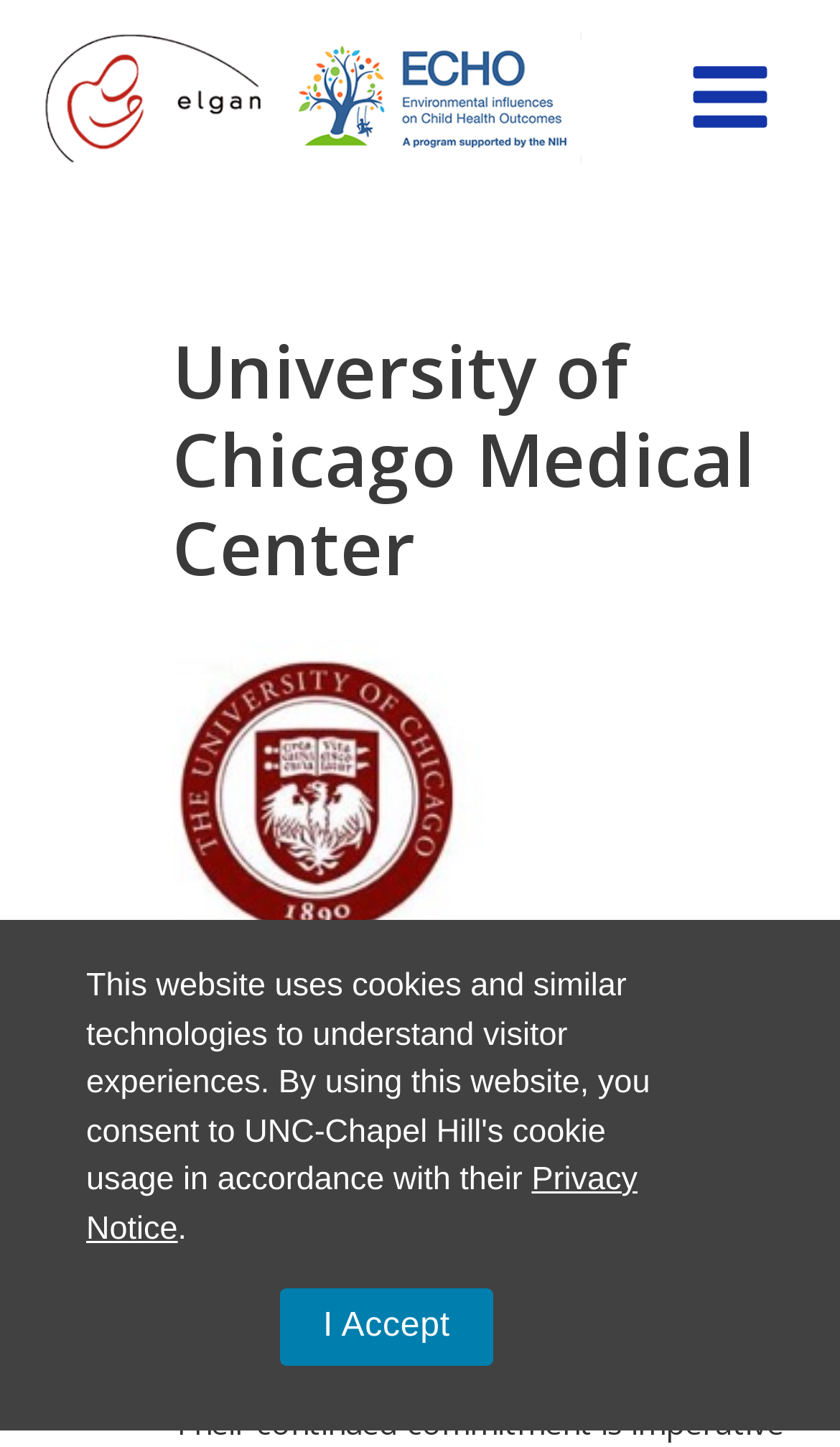How many images are on the page?
Provide an in-depth answer to the question, covering all aspects.

I counted the number of image elements on the page, including the image with the text 'ELGAN ECHO', the image with the text 'University of Chicago', and the image within the 'Main Menu' button, to arrive at a total of 3 images.